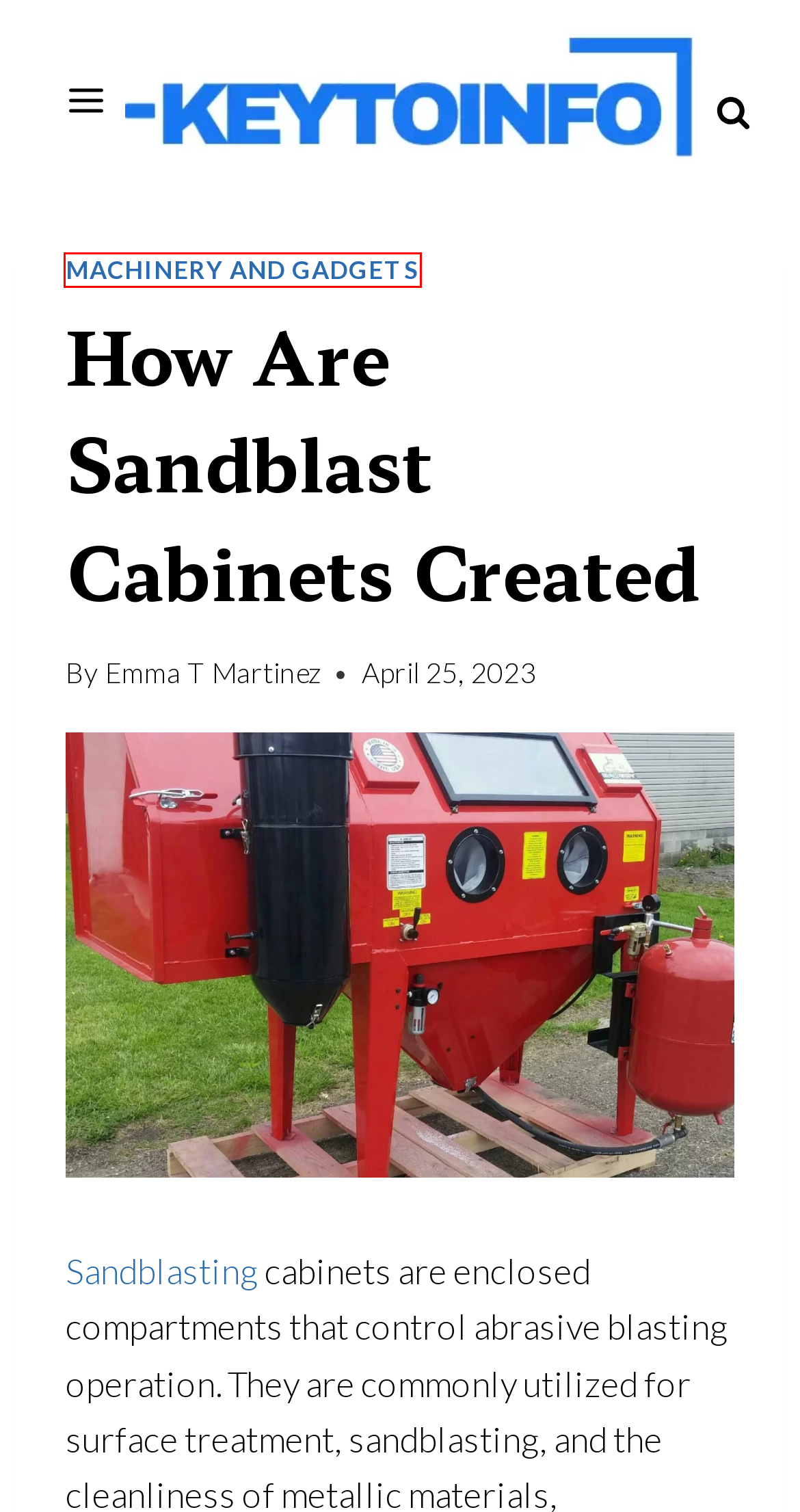Analyze the screenshot of a webpage that features a red rectangle bounding box. Pick the webpage description that best matches the new webpage you would see after clicking on the element within the red bounding box. Here are the candidates:
A. The Importance of Data Security in Form 1098 E-Filing - KEY TO INFO
B. What Is the Average Personal Trainer Salary? - KEY TO INFO
C. Machinery and Gadgets Archives - KEY TO INFO
D. Why Crystal Awards are the Perfect Choice for Corporate Recognition Programs - KEY TO INFO
E. How to Become an Echocardiogram Technician - KEY TO INFO
F. Home - KEY TO INFO
G. Things To Remember When Buying CBD Oil For Your Weekend Trip - KEY TO INFO
H. 5 Best Drinking Games for Any Occasion - KEY TO INFO

C